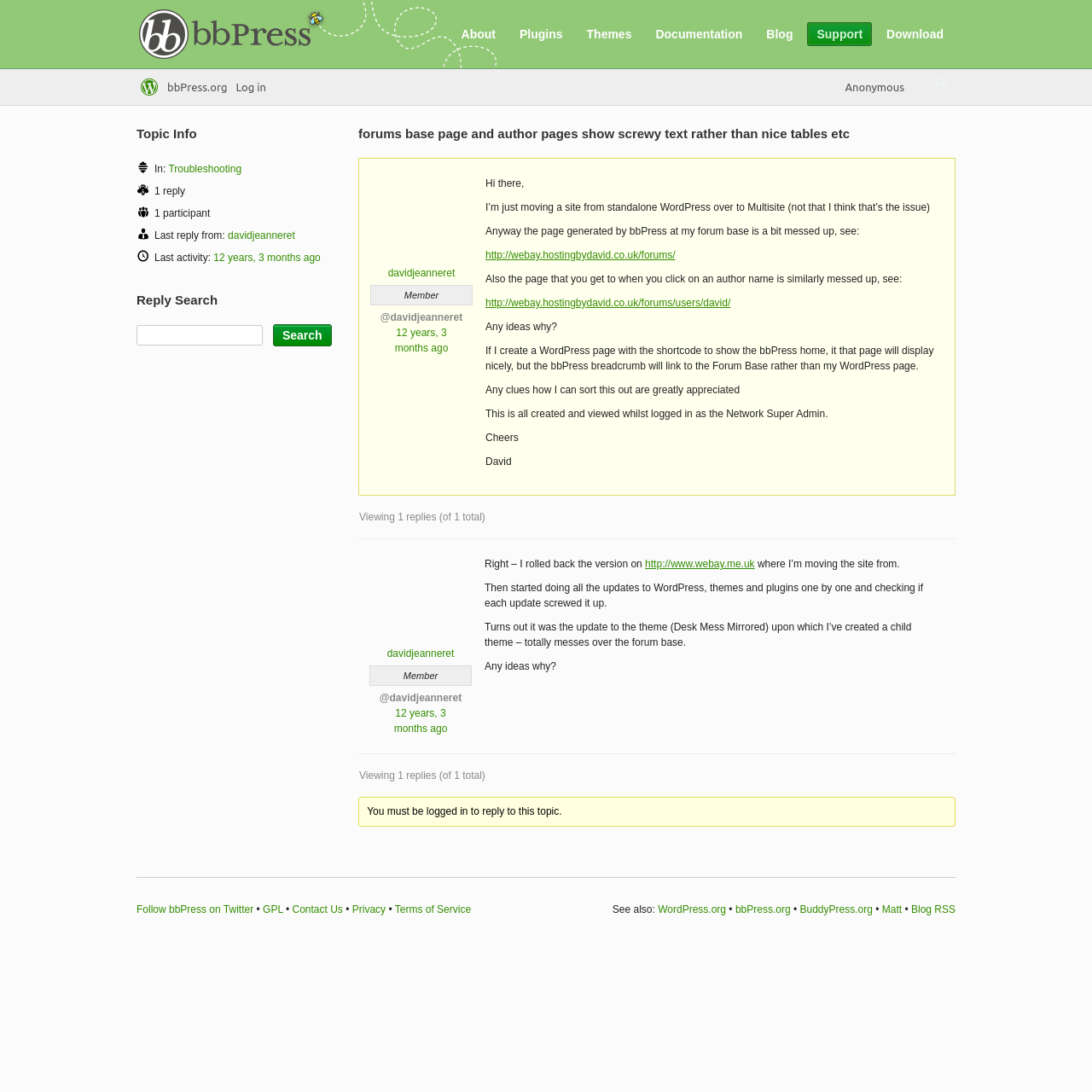What is the topic of the current discussion?
Examine the image closely and answer the question with as much detail as possible.

The topic of the current discussion is about an issue with bbPress where the forums base page and author pages are displaying screwy text instead of nice tables, as mentioned in the heading of the webpage.